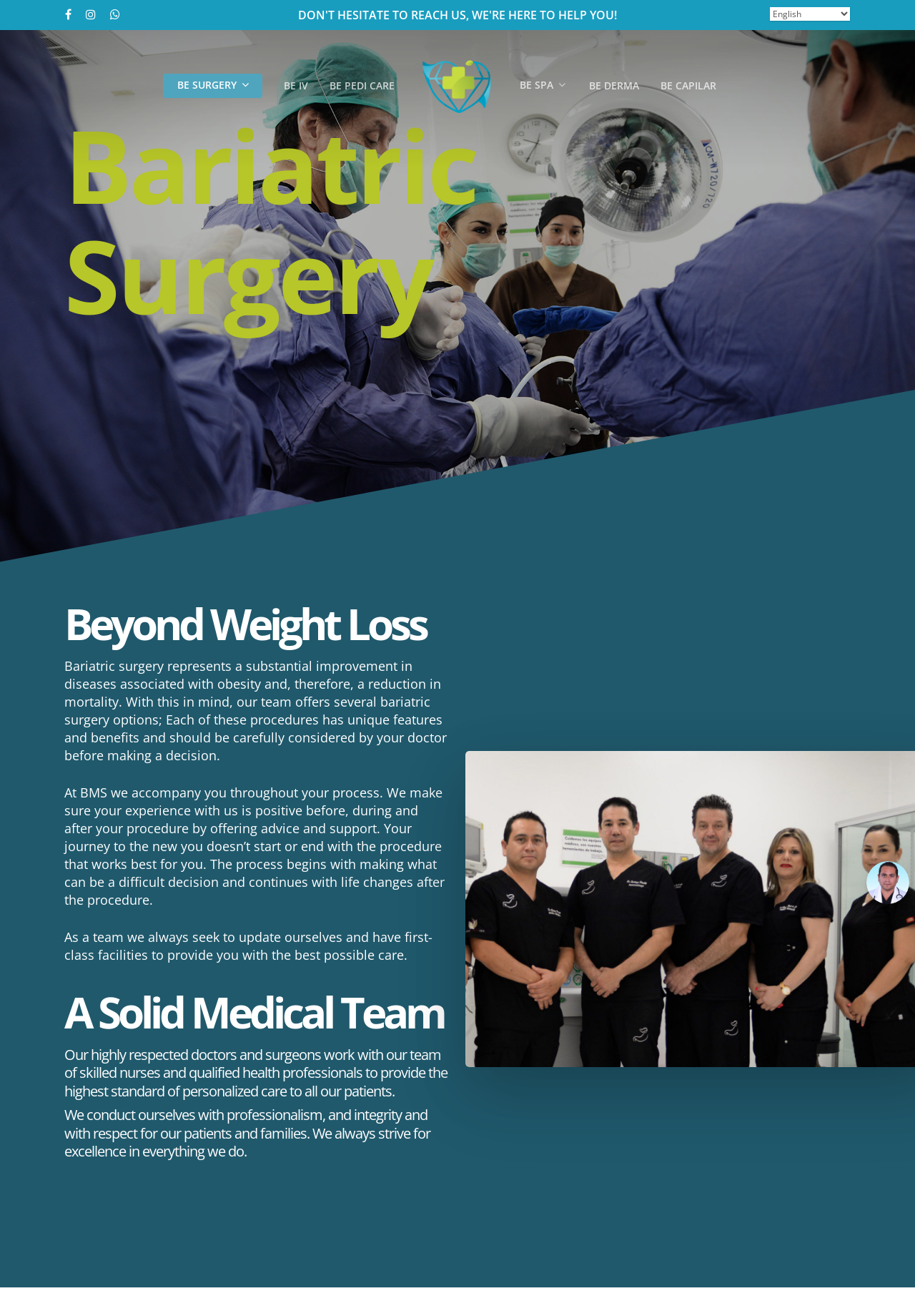Pinpoint the bounding box coordinates of the element that must be clicked to accomplish the following instruction: "Chat with us through LiveChat". The coordinates should be in the format of four float numbers between 0 and 1, i.e., [left, top, right, bottom].

[0.805, 0.599, 1.0, 0.696]